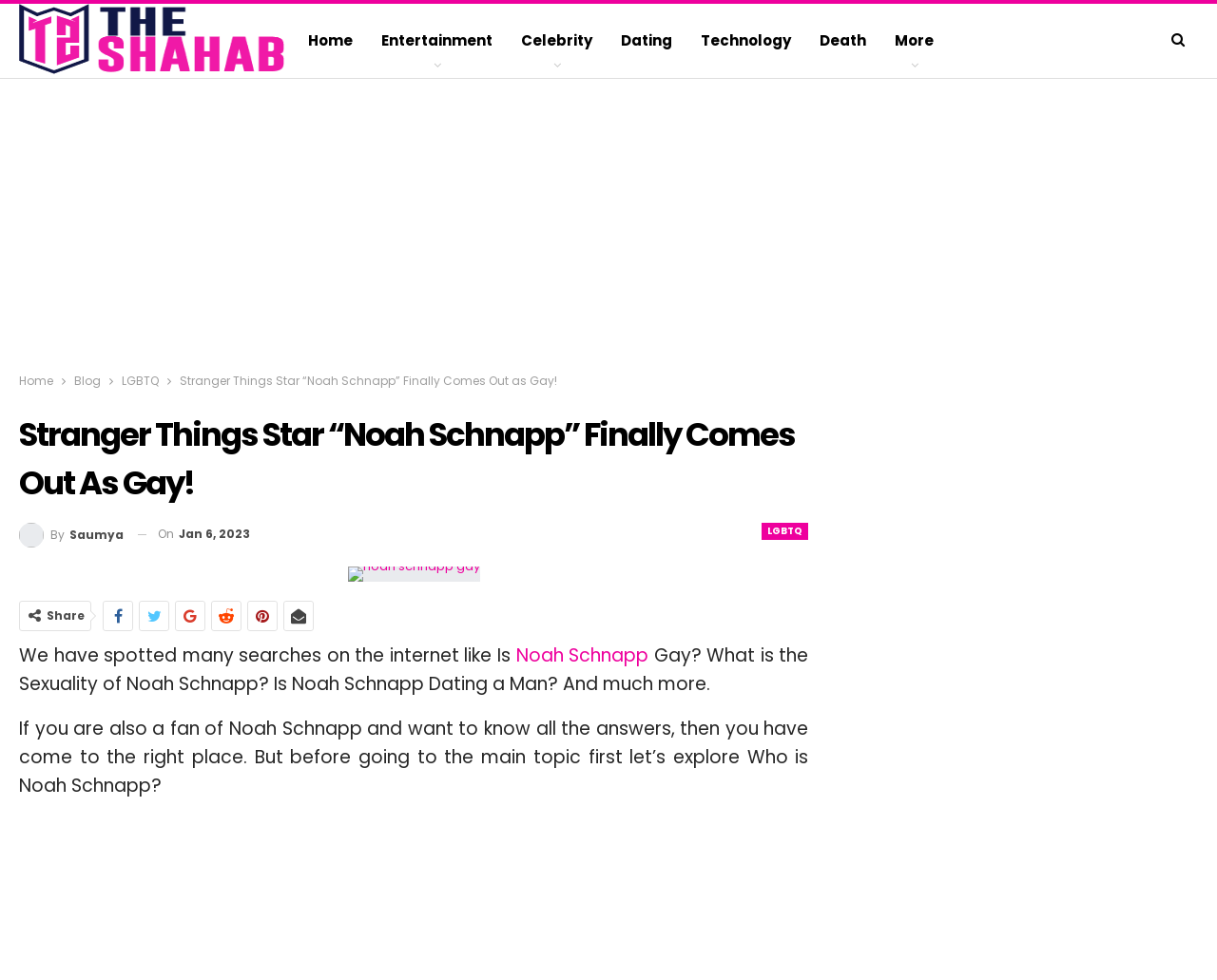Locate the bounding box coordinates of the element you need to click to accomplish the task described by this instruction: "Click on the 'Celebrity' link".

[0.417, 0.004, 0.499, 0.08]